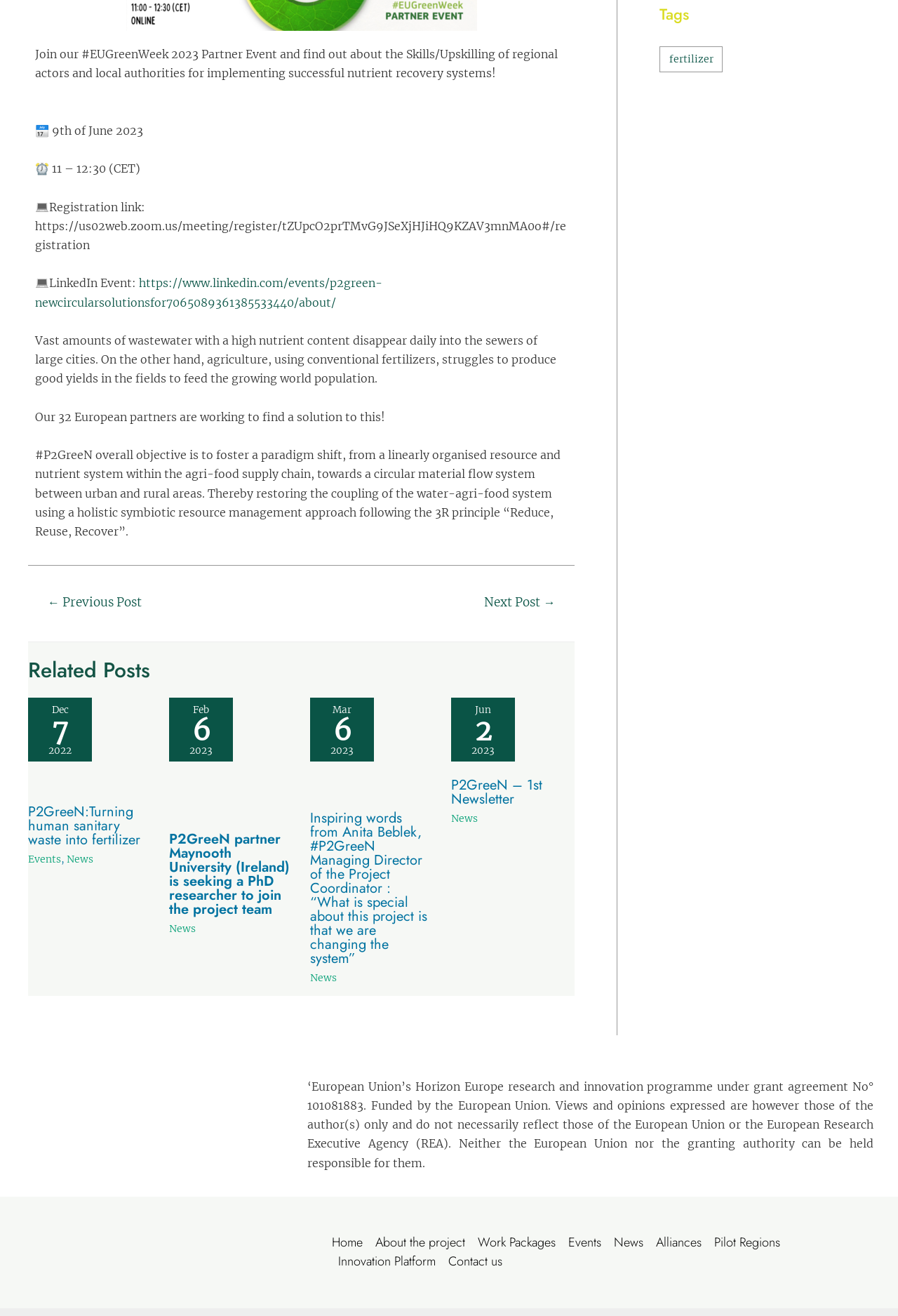Bounding box coordinates are given in the format (top-left x, top-left y, bottom-right x, bottom-right y). All values should be floating point numbers between 0 and 1. Provide the bounding box coordinate for the UI element described as: Marketing Internship Summer

None